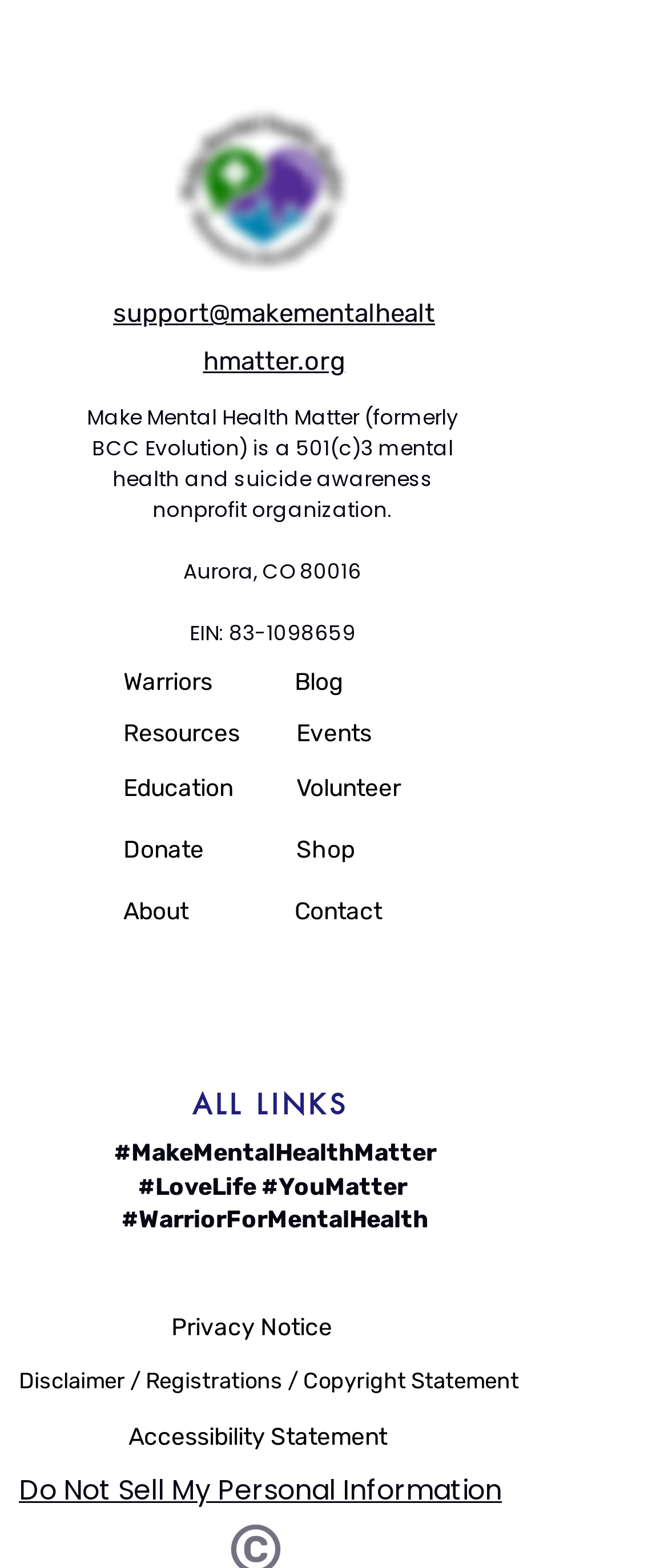Provide a single word or phrase answer to the question: 
What is the location of the organization?

Aurora, CO 80016